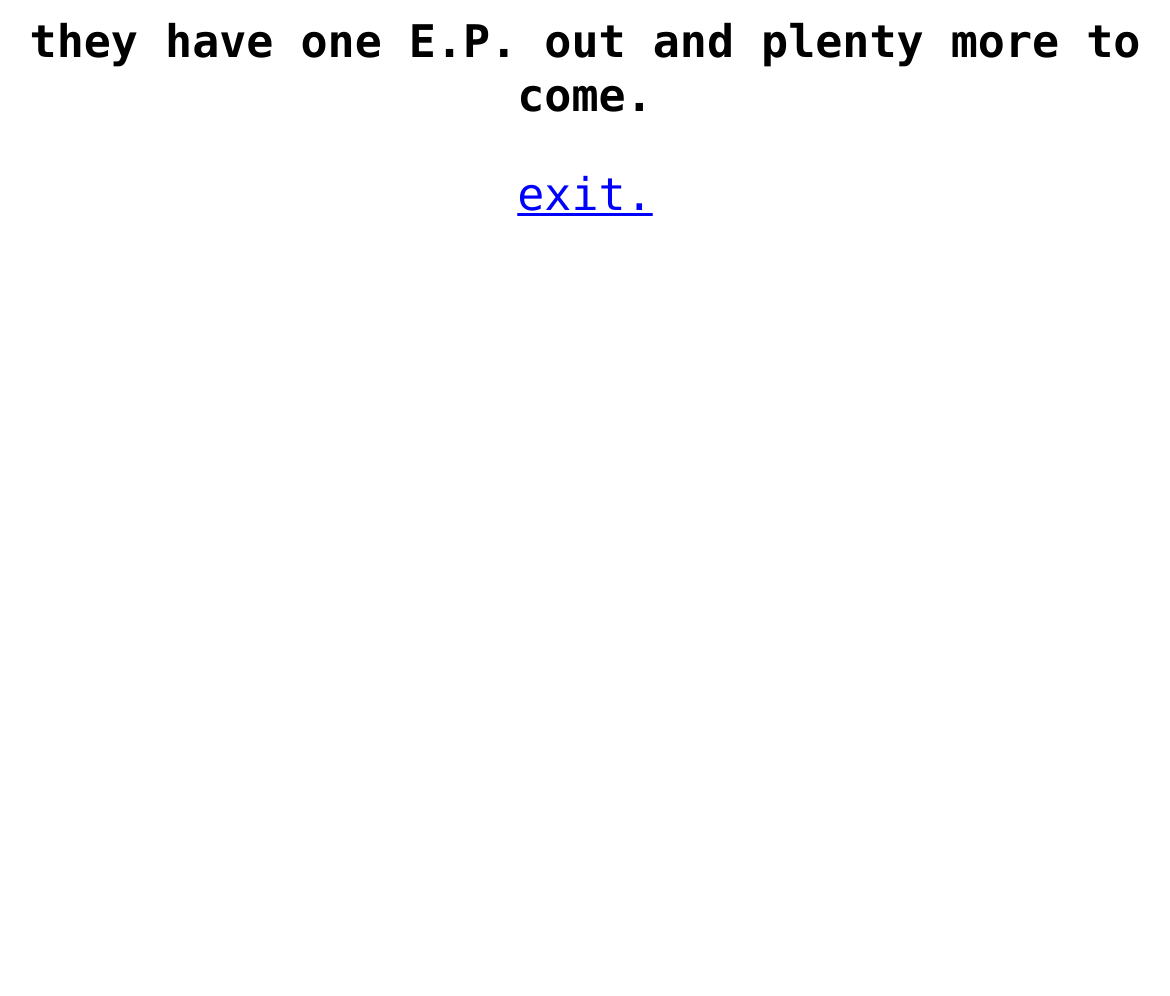Using the description: "exit.", determine the UI element's bounding box coordinates. Ensure the coordinates are in the format of four float numbers between 0 and 1, i.e., [left, top, right, bottom].

[0.442, 0.17, 0.558, 0.224]